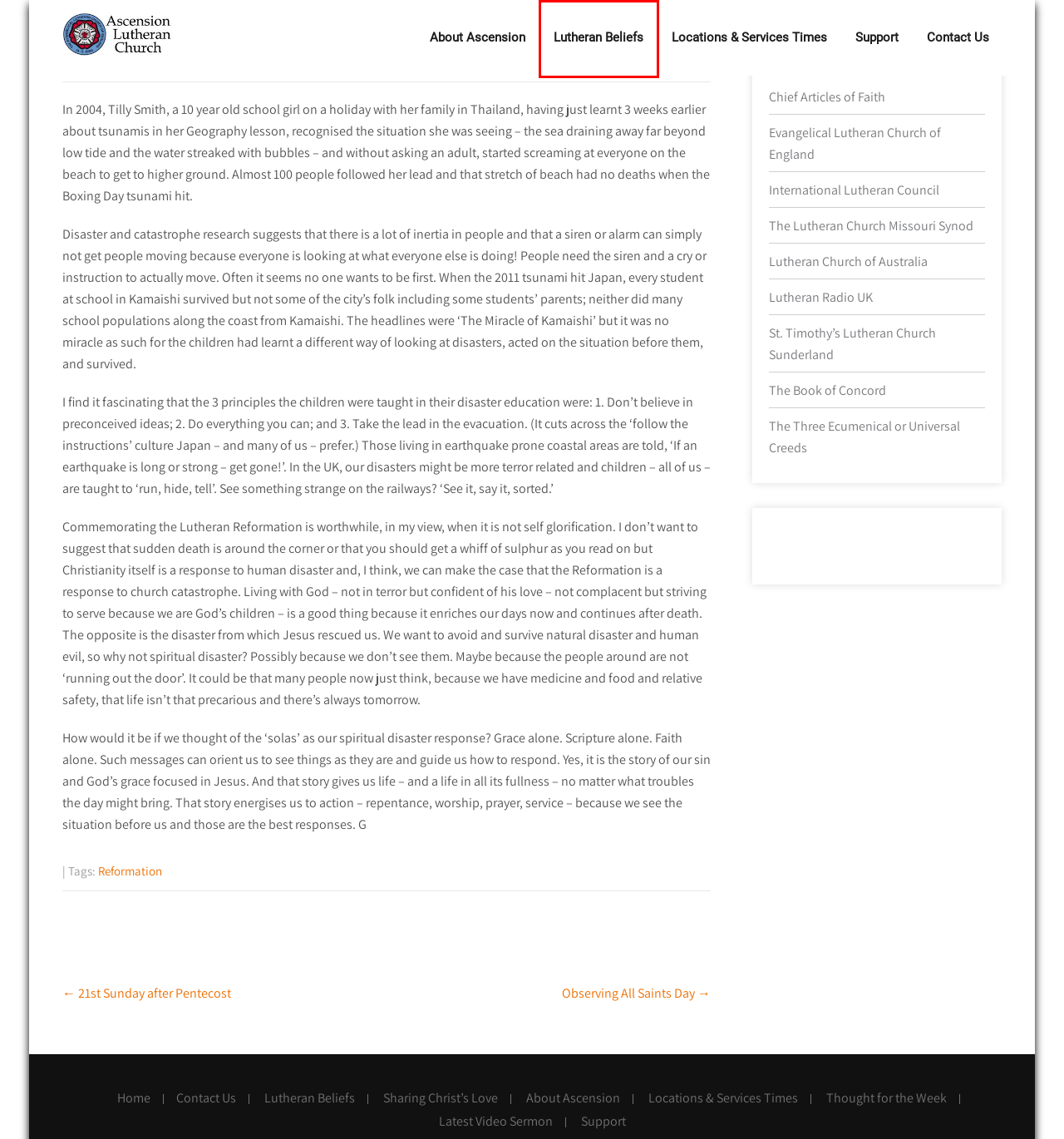Look at the screenshot of a webpage, where a red bounding box highlights an element. Select the best description that matches the new webpage after clicking the highlighted element. Here are the candidates:
A. Ascension Lutheran Church, Brandon, Suffolk
B. Reformation – Ascension Lutheran Church, Brandon, Suffolk
C. Lutheran Radio UK - all about Christ and to all God's children
D. Support – Ascension Lutheran Church, Brandon, Suffolk
E. Locations & Services Times – Ascension Lutheran Church, Brandon, Suffolk
F. Contact Us – Ascension Lutheran Church, Brandon, Suffolk
G. Lutheran Beliefs – Ascension Lutheran Church, Brandon, Suffolk
H. LCMS.org - The Lutheran Church—Missouri Synod

G